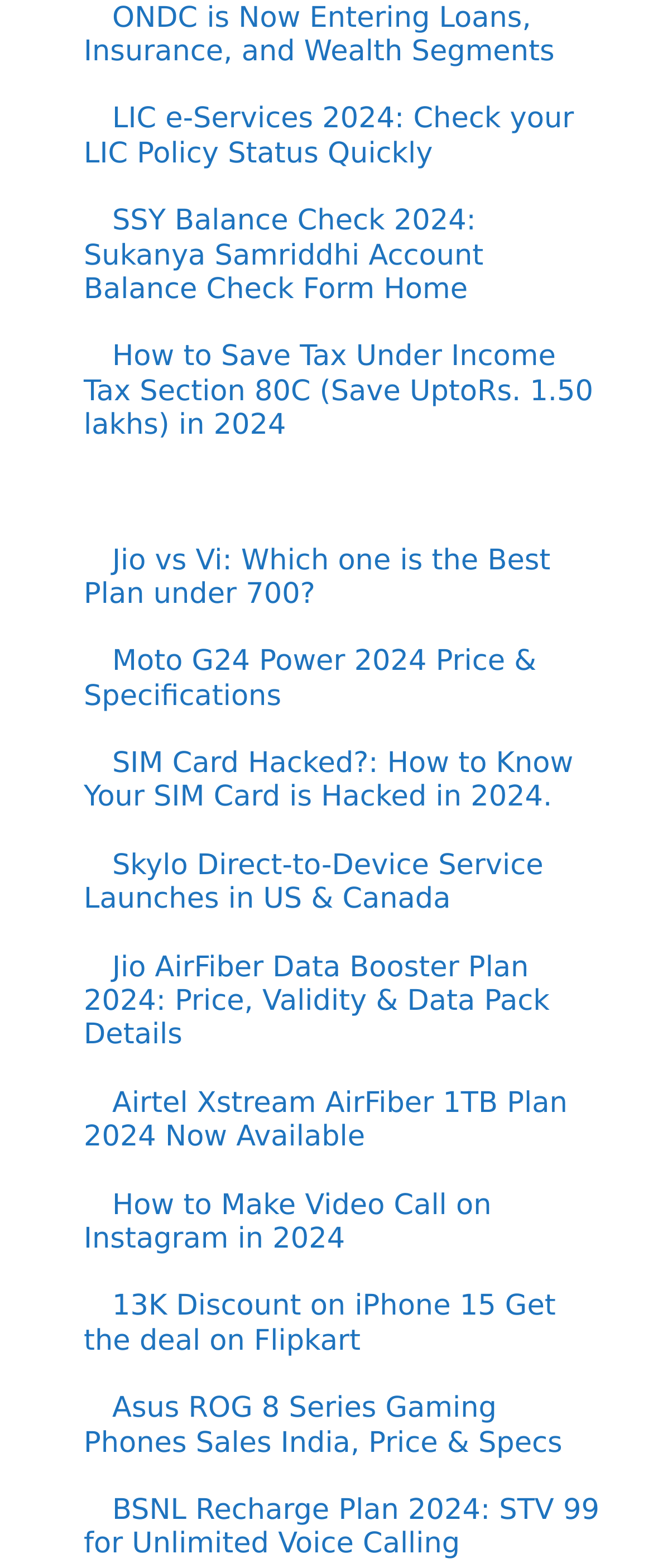What is the topic of the first link?
Answer the question using a single word or phrase, according to the image.

ONDC